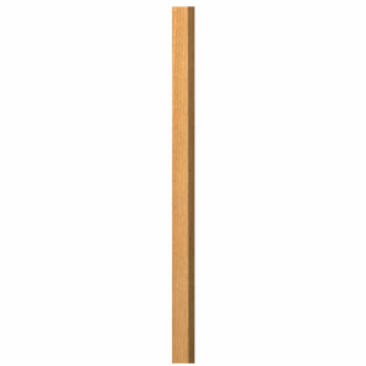Is the baluster pre-drilled for a bottom pin?
Refer to the image and give a detailed answer to the question.

According to the caption, the baluster is not pre-drilled for a bottom pin, allowing for versatile side mount installations. However, it is available for custom drilling upon request.